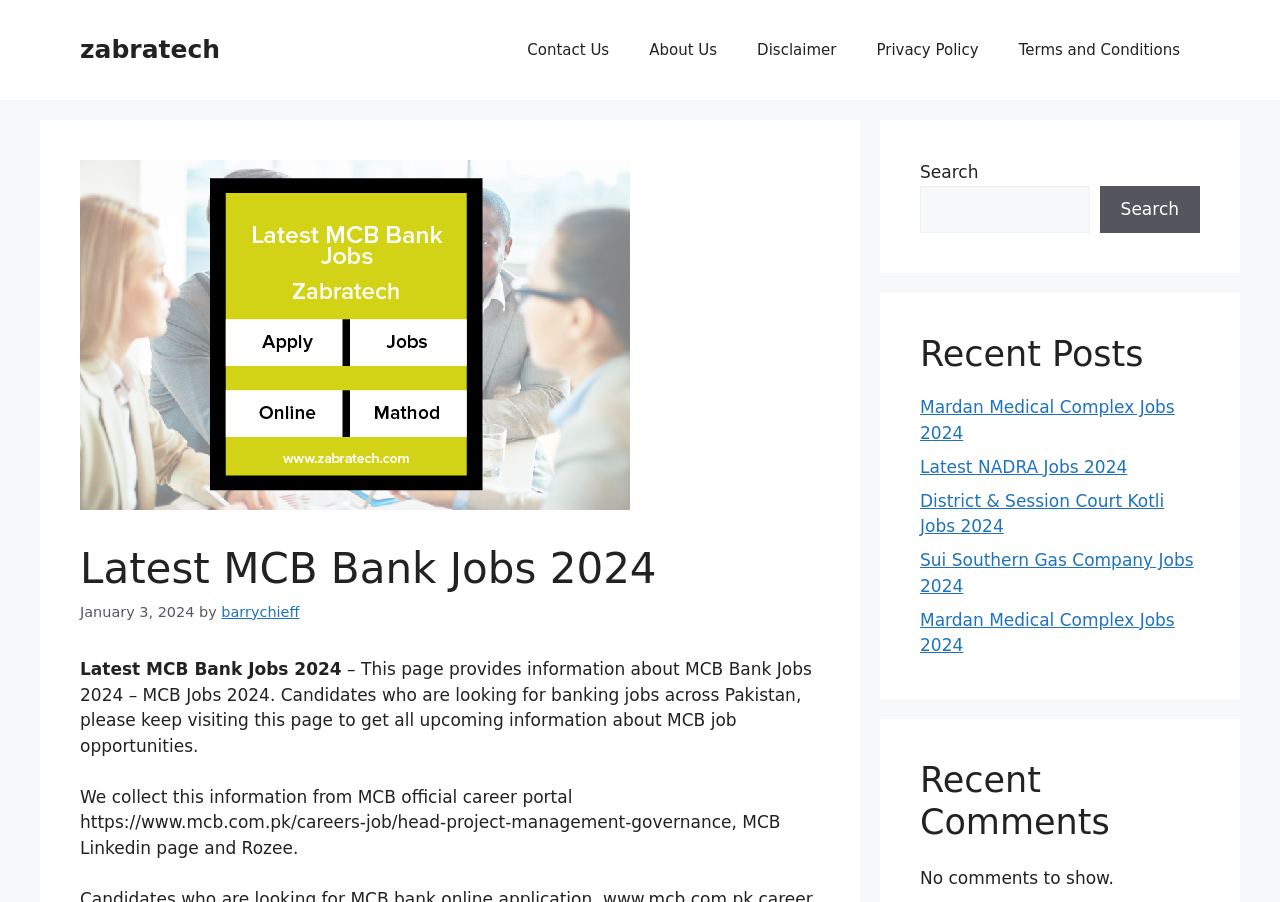Kindly provide the bounding box coordinates of the section you need to click on to fulfill the given instruction: "Visit the Contact Us page".

[0.396, 0.022, 0.492, 0.089]